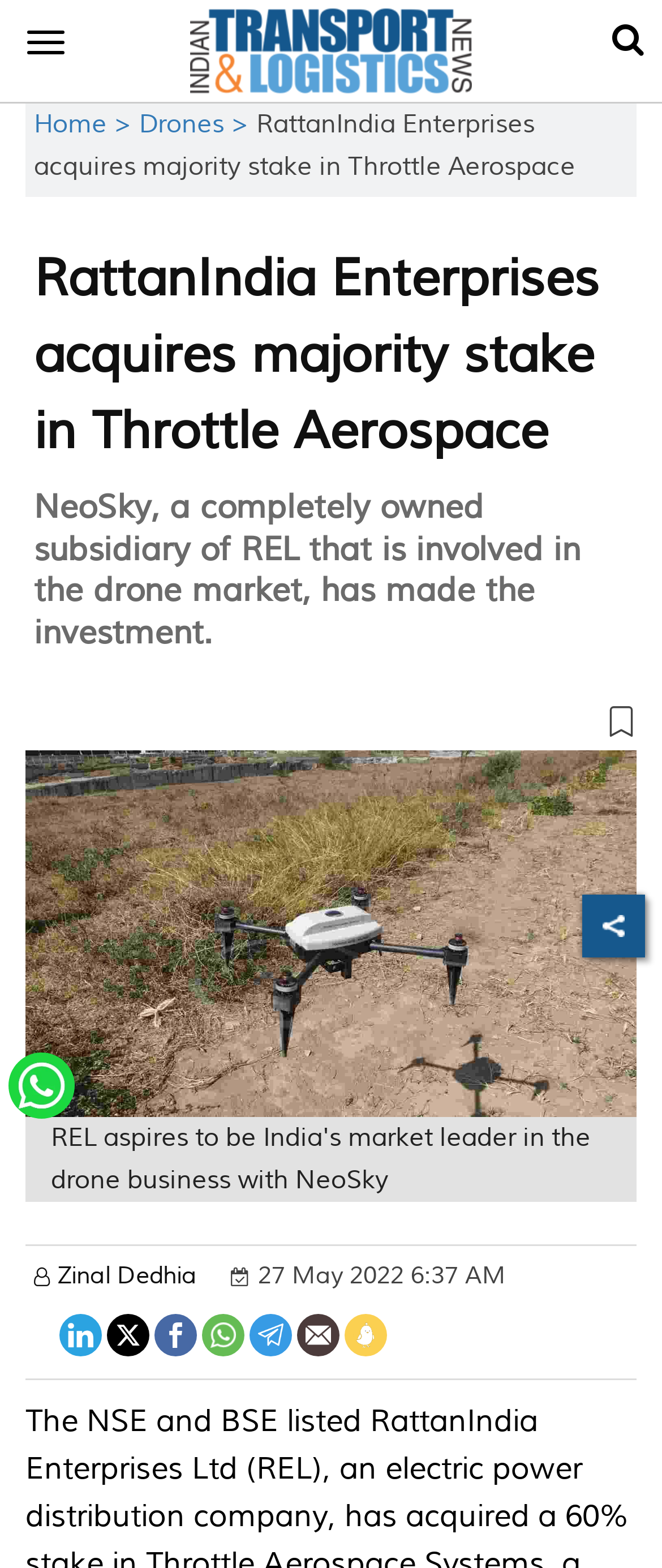Highlight the bounding box coordinates of the region I should click on to meet the following instruction: "Go to Home page".

[0.051, 0.069, 0.21, 0.09]